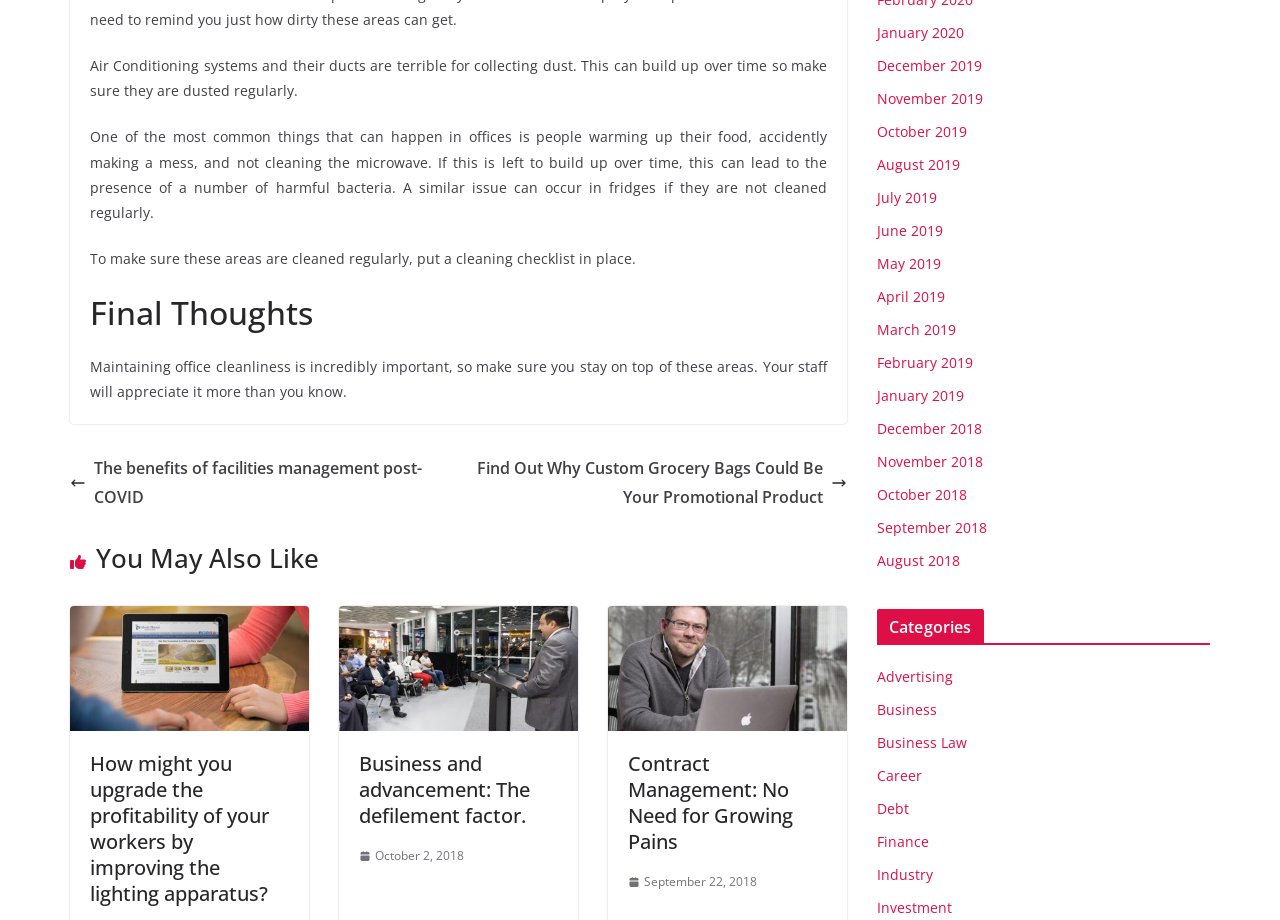What is the importance of maintaining office cleanliness?
Based on the image, answer the question with as much detail as possible.

According to the webpage, maintaining office cleanliness is incredibly important, as it can lead to the presence of harmful bacteria if not cleaned regularly, and staff will appreciate it more than you know.